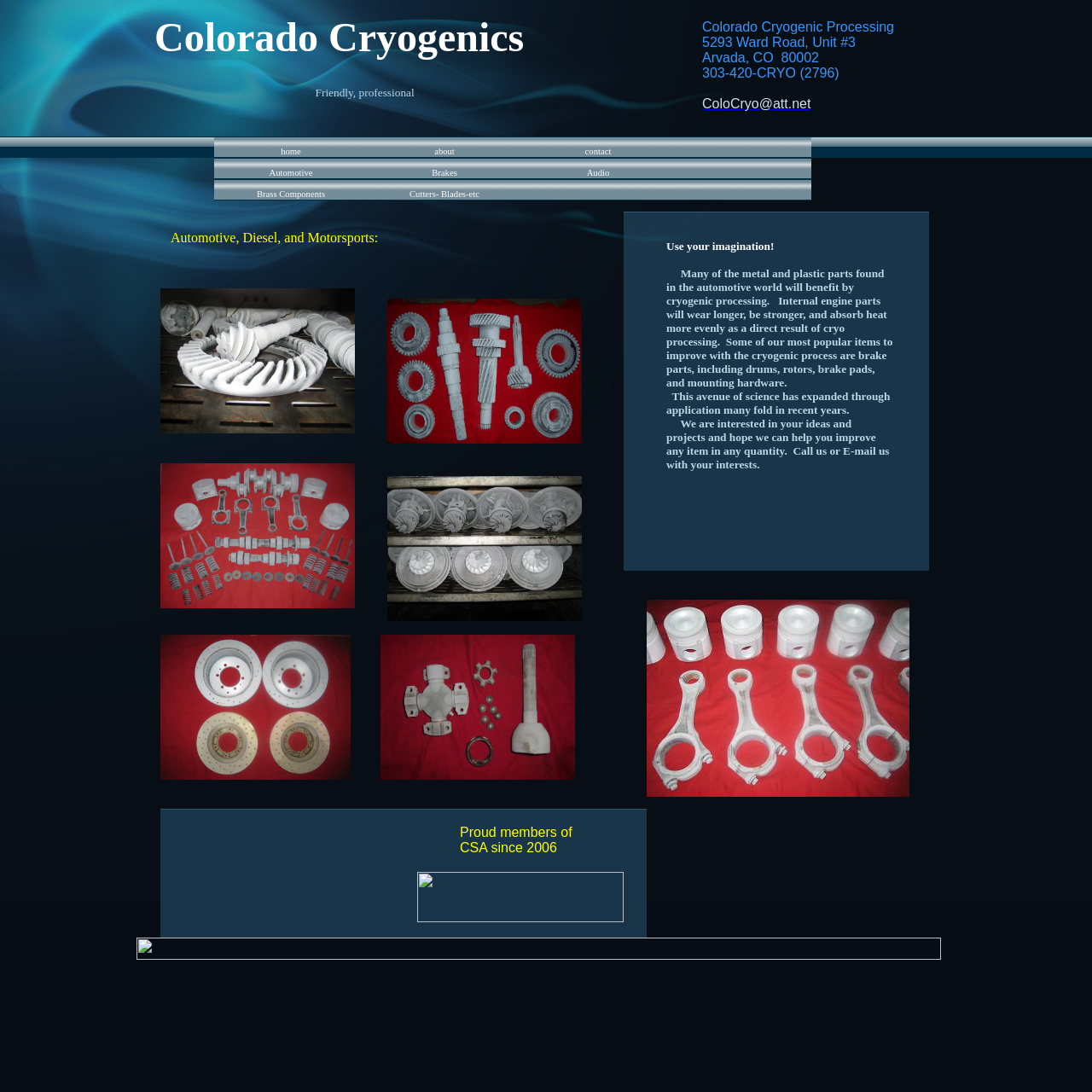Bounding box coordinates are to be given in the format (top-left x, top-left y, bottom-right x, bottom-right y). All values must be floating point numbers between 0 and 1. Provide the bounding box coordinate for the UI element described as: Brass Components

[0.204, 0.164, 0.337, 0.188]